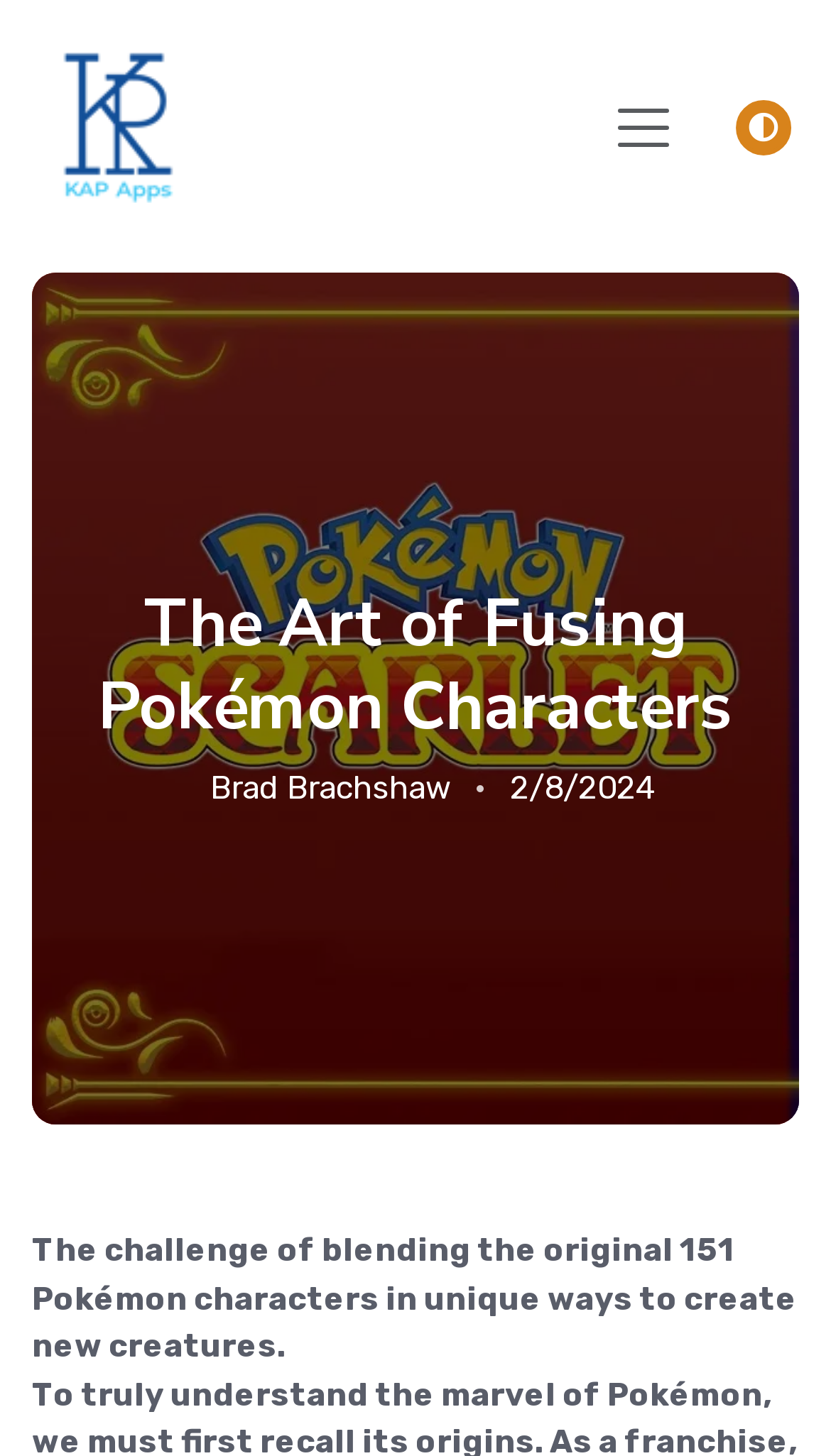Determine the bounding box of the UI element mentioned here: "Menu". The coordinates must be in the format [left, top, right, bottom] with values ranging from 0 to 1.

[0.736, 0.06, 0.813, 0.116]